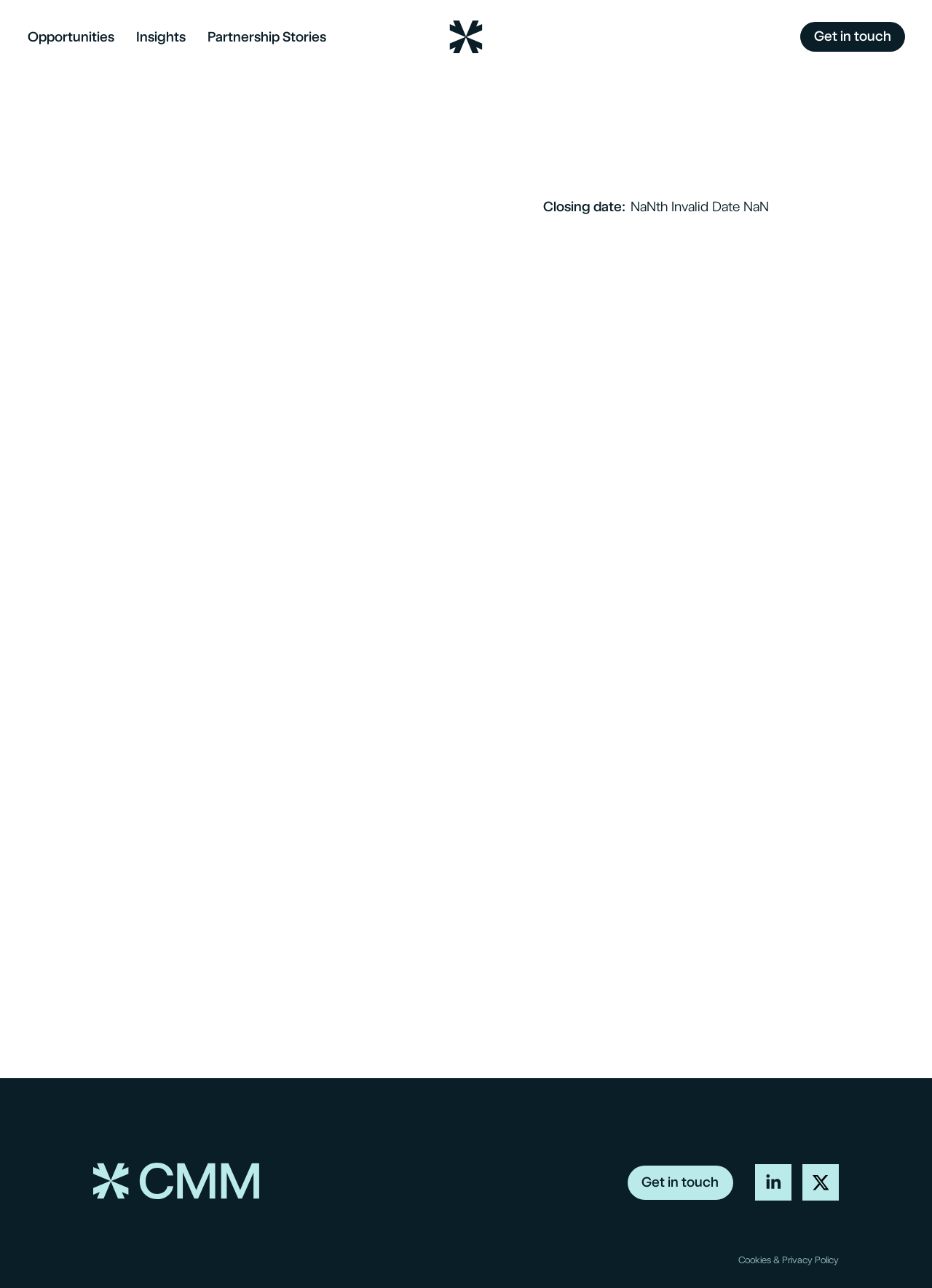Kindly respond to the following question with a single word or a brief phrase: 
What is the purpose of the 'Get in touch' button?

To contact the company